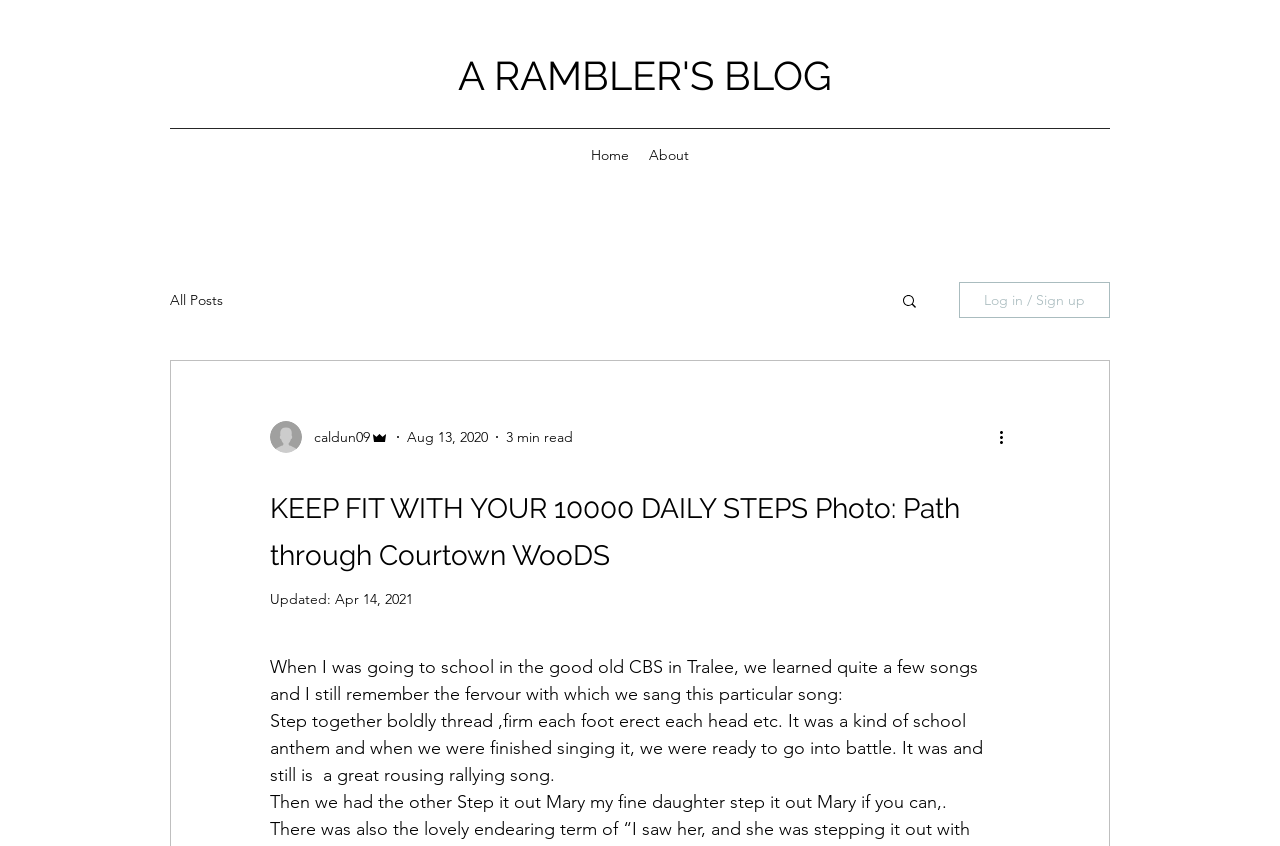Extract the bounding box for the UI element that matches this description: "Log in / Sign up".

[0.749, 0.333, 0.867, 0.376]